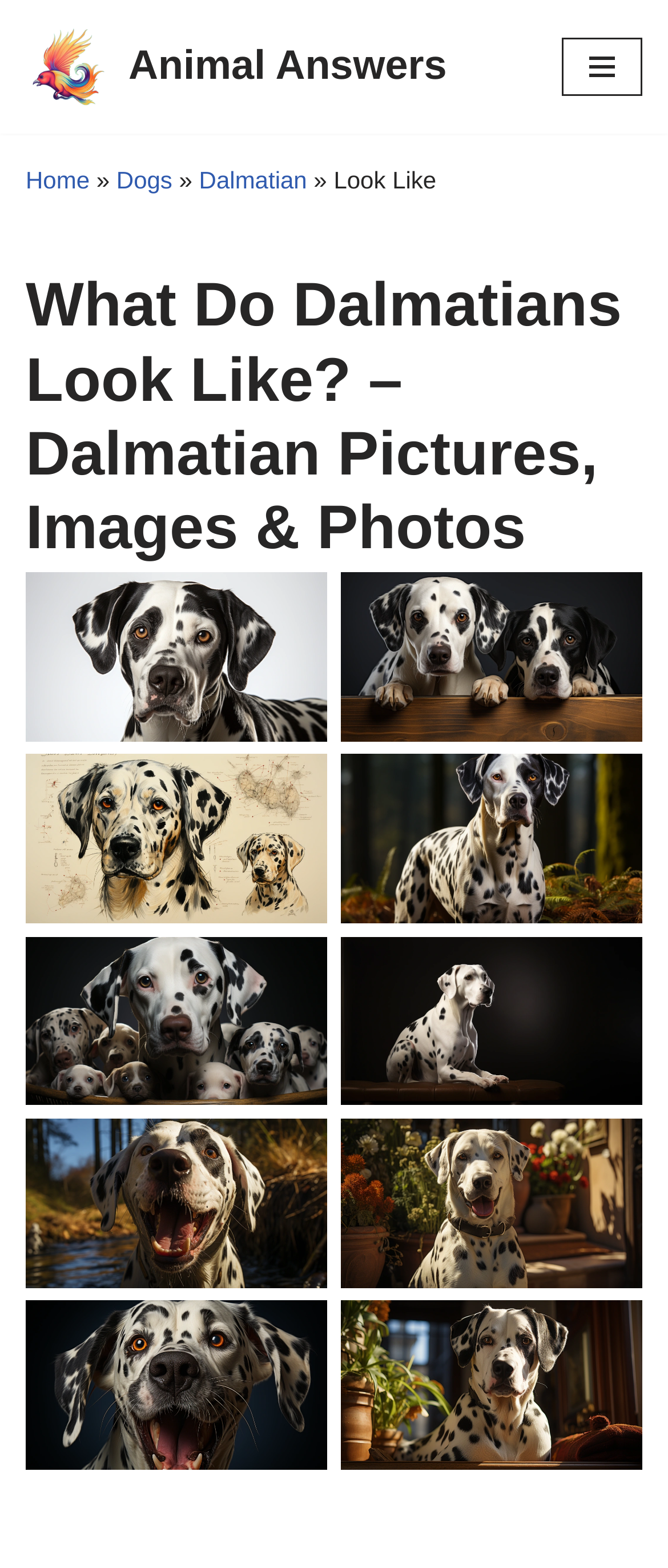How many navigation menu items are there?
Please provide a comprehensive answer based on the visual information in the image.

I counted the number of link elements inside the navigation menu button, which are 4. They are 'Home', 'Dogs', 'Dalmatian', and 'Look Like'.